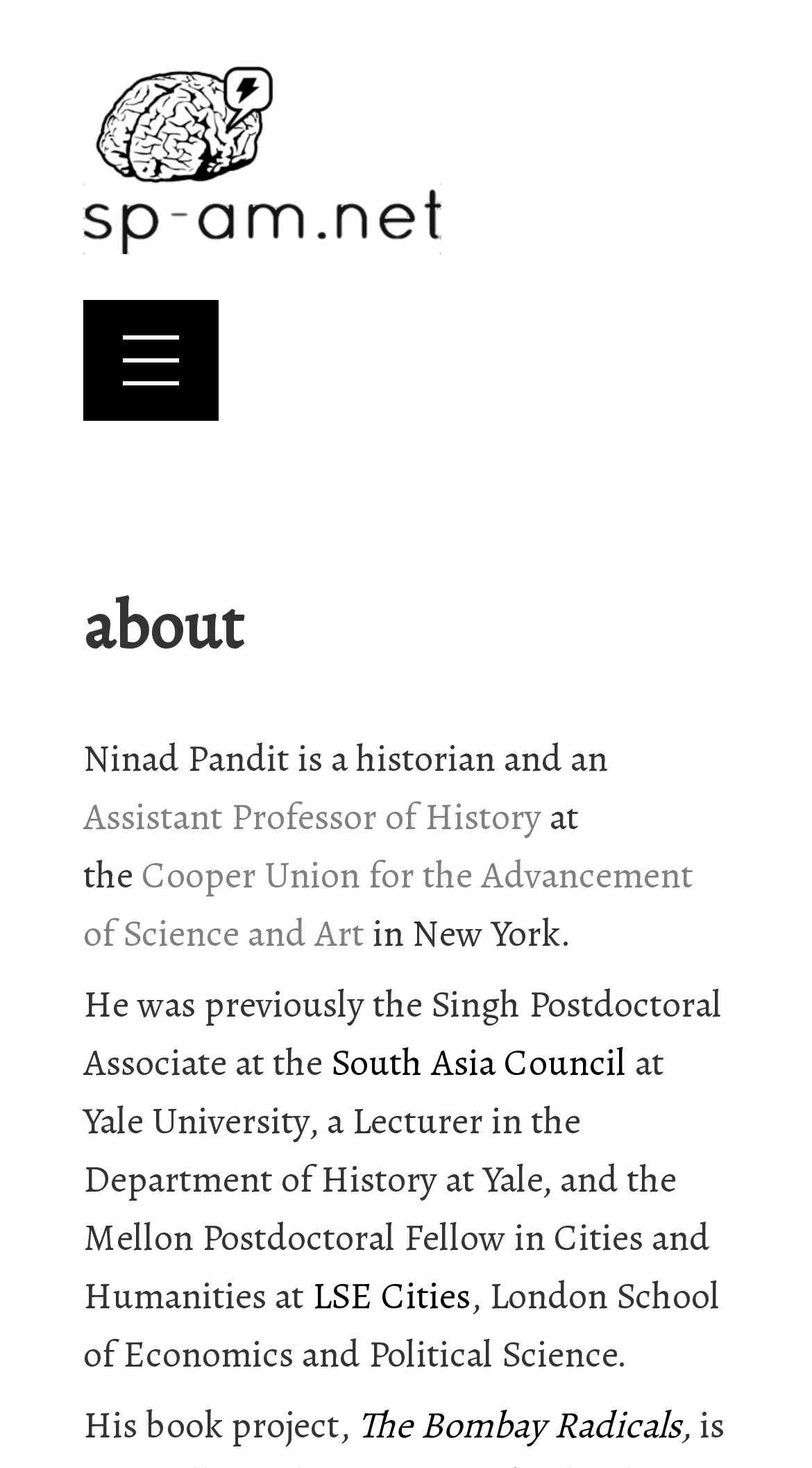Respond to the following query with just one word or a short phrase: 
What is the title of Ninad Pandit's book project?

The Bombay Radicals